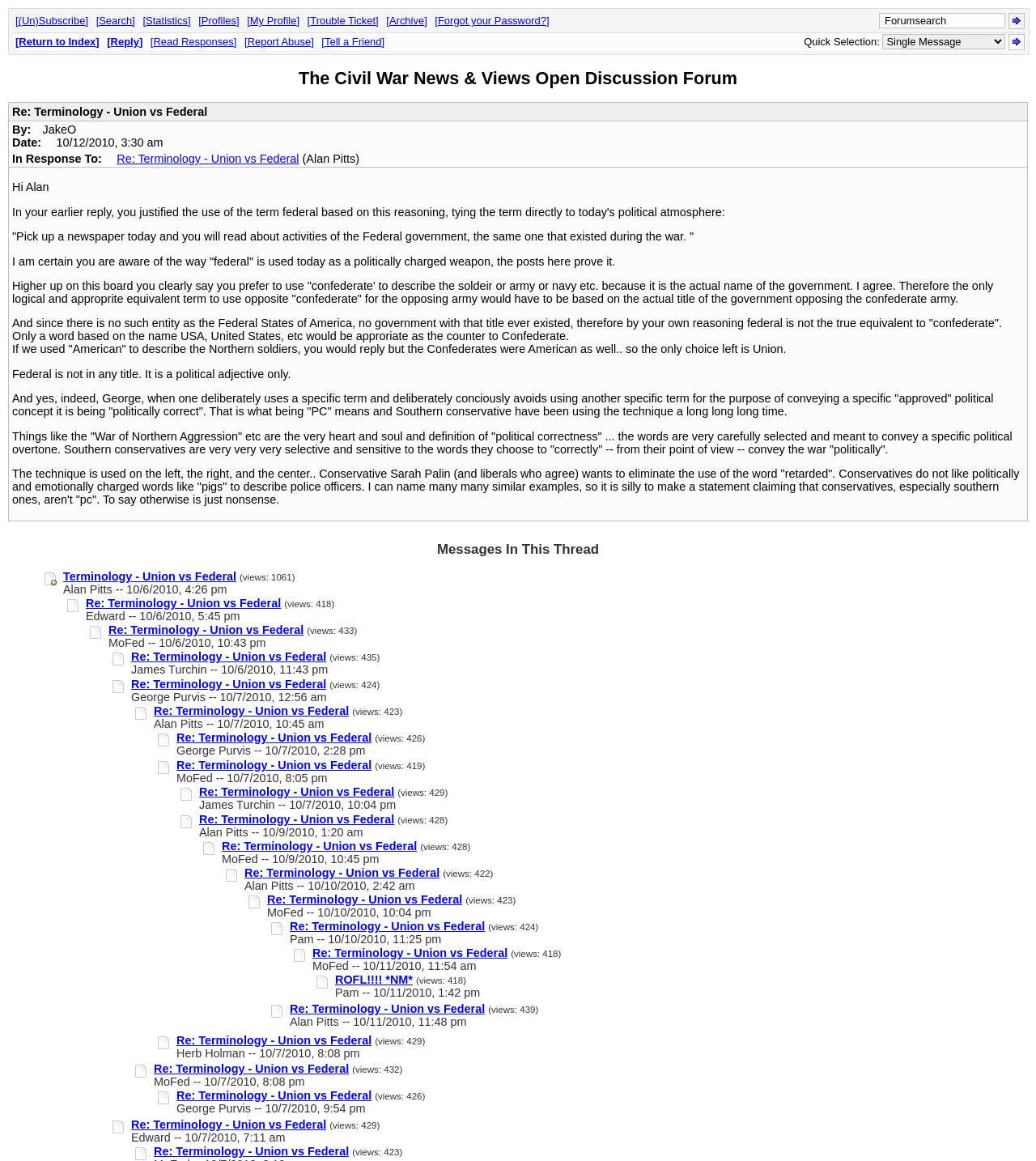Offer a comprehensive description of the webpage’s content and structure.

This webpage appears to be a forum discussion thread, specifically a Civil War news and views open discussion forum. At the top of the page, there is a heading that reads "The Civil War News & Views Open Discussion Forum". Below this heading, there is a title "Re: Terminology - Union vs Federal" and the name of the author, "JakeO", along with the date and time of the post.

The main content of the page is a long post by JakeO, which discusses the use of the term "federal" in relation to the Civil War. The post is divided into several paragraphs, each addressing a different point or argument. The text is dense and includes quotes and references to other posts and authors.

To the left of the main content, there is a sidebar with several links, including "Forum Search", "Search", "Statistics", "Profiles", "My Profile", "Trouble Ticket", and "Archive". There are also links to "Return to Index", "Reply", "Read Responses", "Report Abuse", and "Tell a Friend" at the top of the page.

Below the main post, there is a section titled "Messages In This Thread", which lists several responses to the original post. Each response includes the title of the post, the author's name, the date and time of the post, and the number of views. The responses are nested, with each response indented below the one it is responding to.

At the very bottom of the page, there is a button to "Quick Selection" and a dropdown menu to select a specific forum or topic. There is also a button to "Return to Index" and a link to "Reply" to the original post.